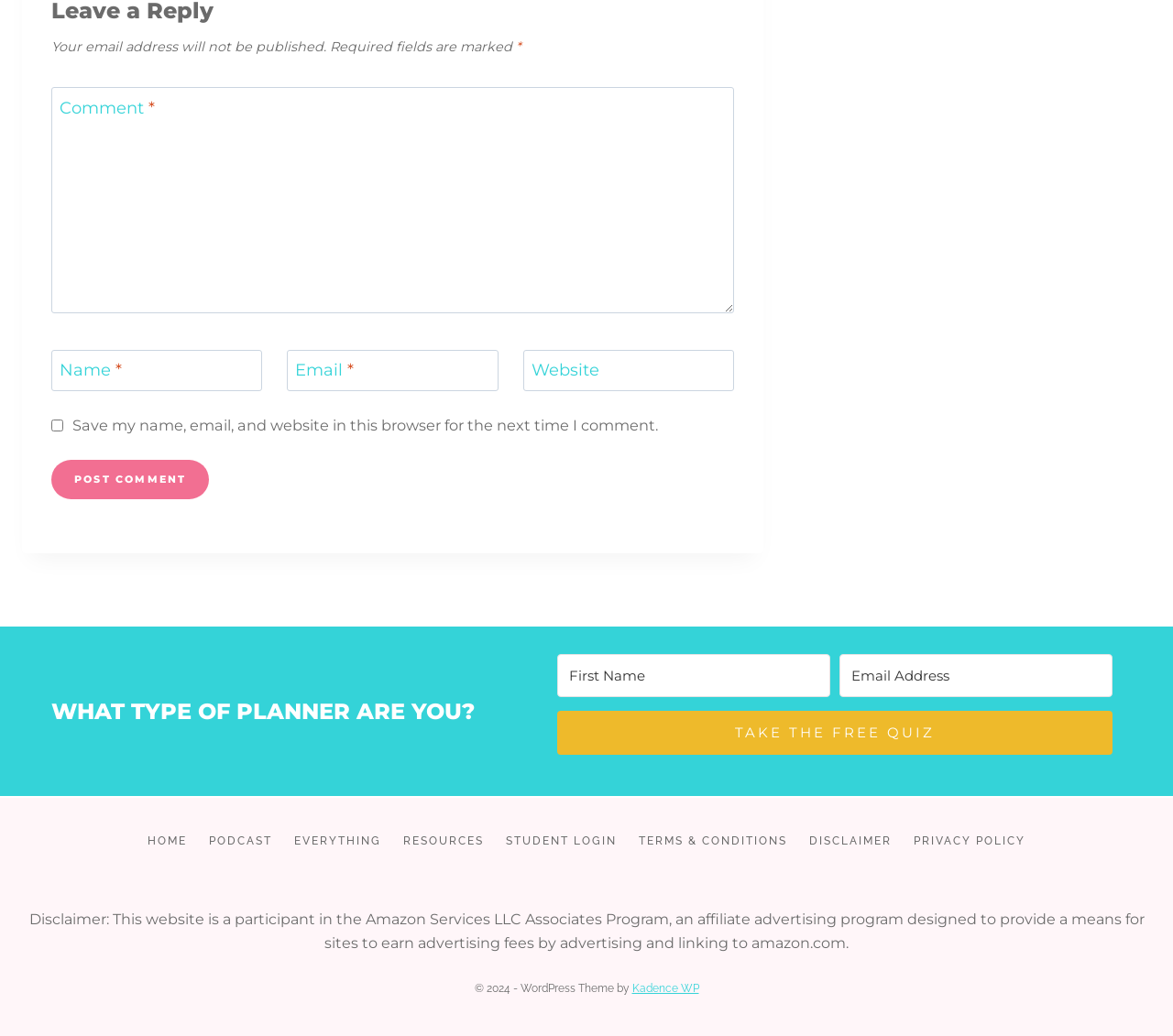Determine the bounding box of the UI component based on this description: "name="submit" value="Post Comment"". The bounding box coordinates should be four float values between 0 and 1, i.e., [left, top, right, bottom].

[0.044, 0.444, 0.178, 0.482]